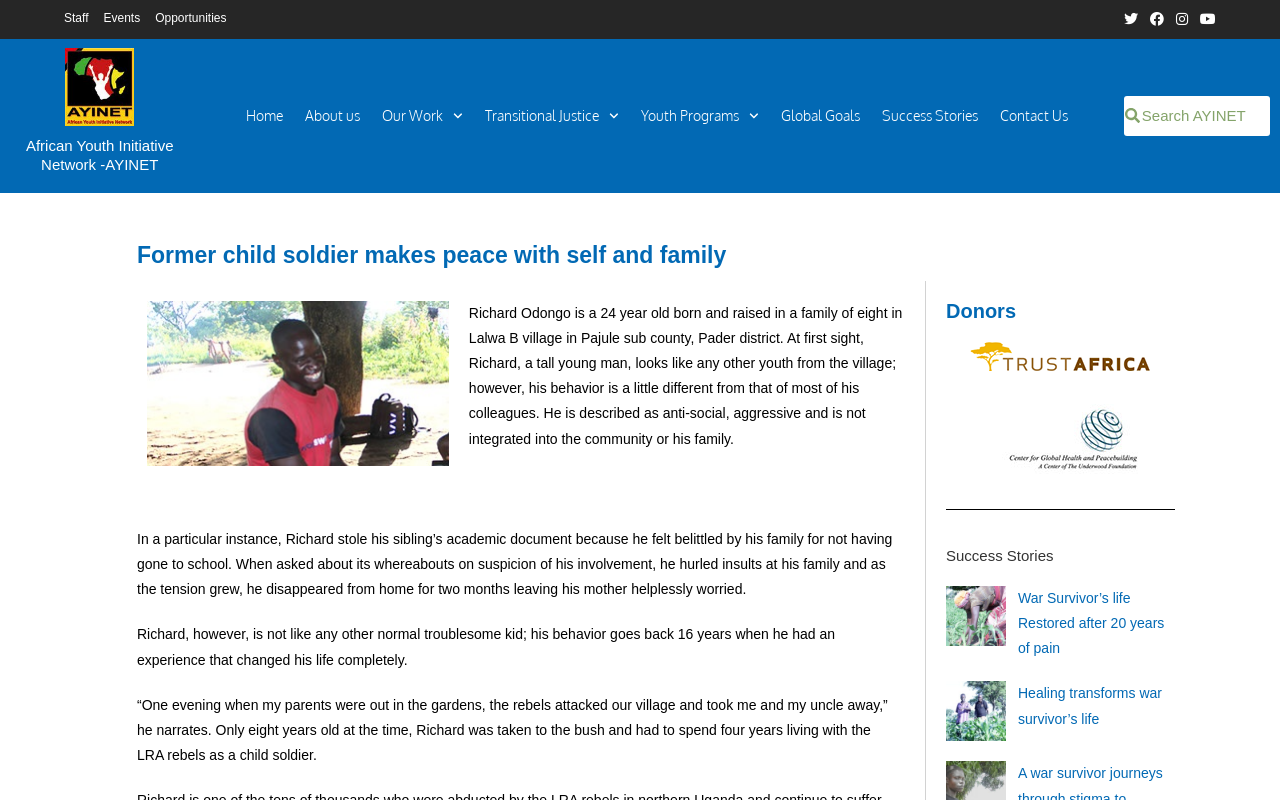Can you identify the bounding box coordinates of the clickable region needed to carry out this instruction: 'Read the 'Success Stories''? The coordinates should be four float numbers within the range of 0 to 1, stated as [left, top, right, bottom].

[0.107, 0.301, 0.715, 0.338]